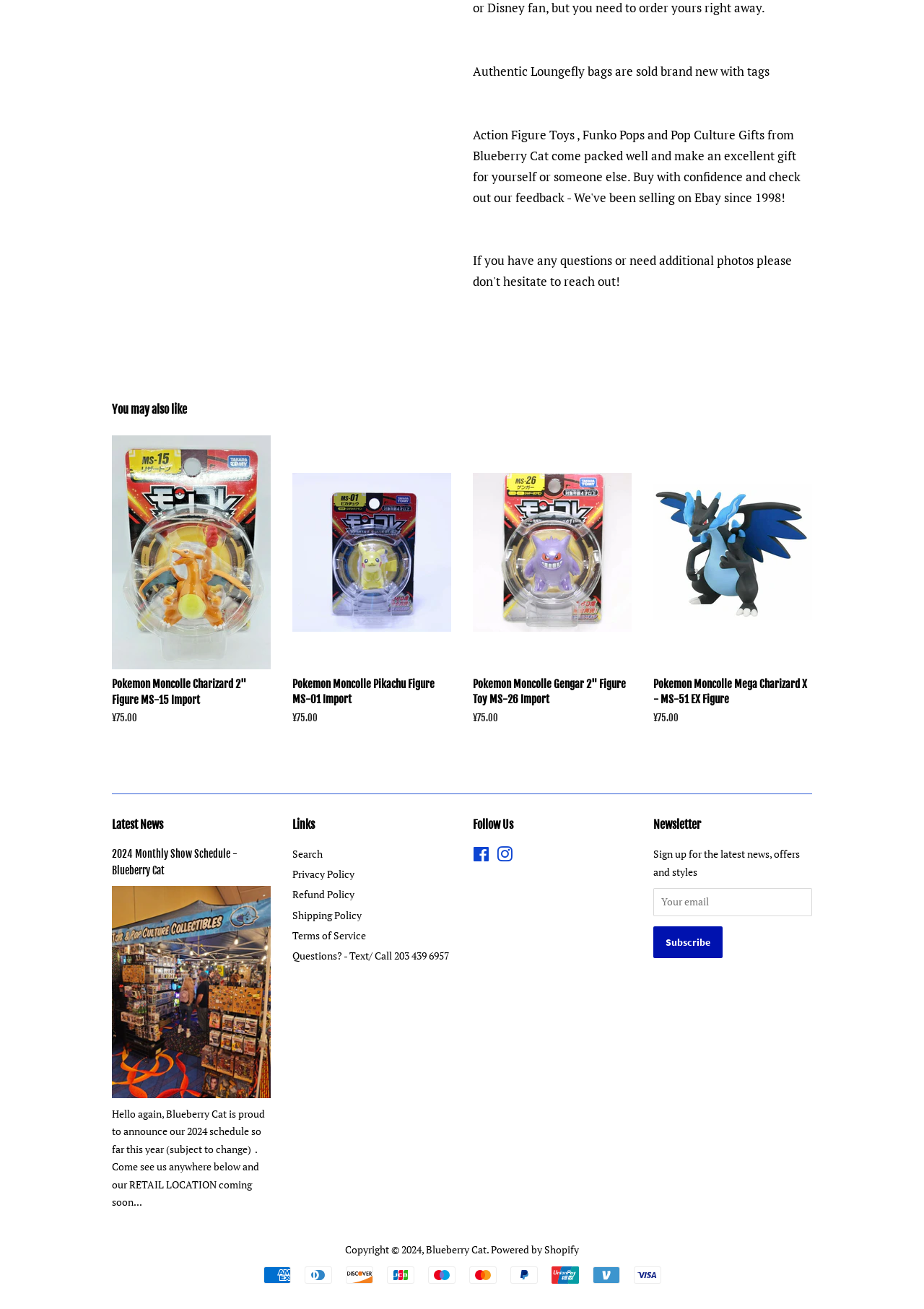Please determine the bounding box coordinates of the element's region to click for the following instruction: "Read the latest news".

[0.121, 0.624, 0.293, 0.638]